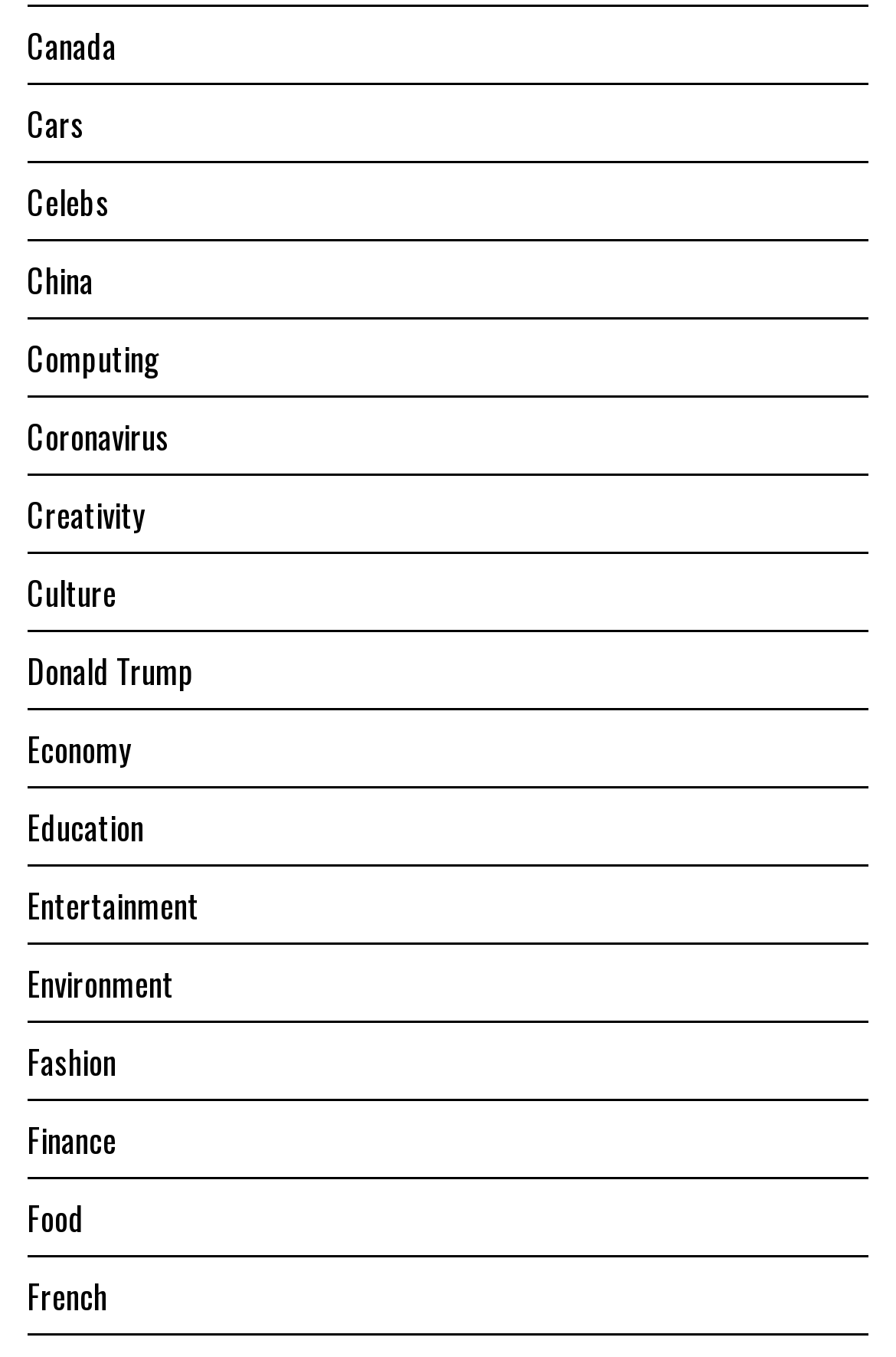Identify the bounding box of the UI element that matches this description: "Donald Trump".

[0.03, 0.475, 0.217, 0.511]